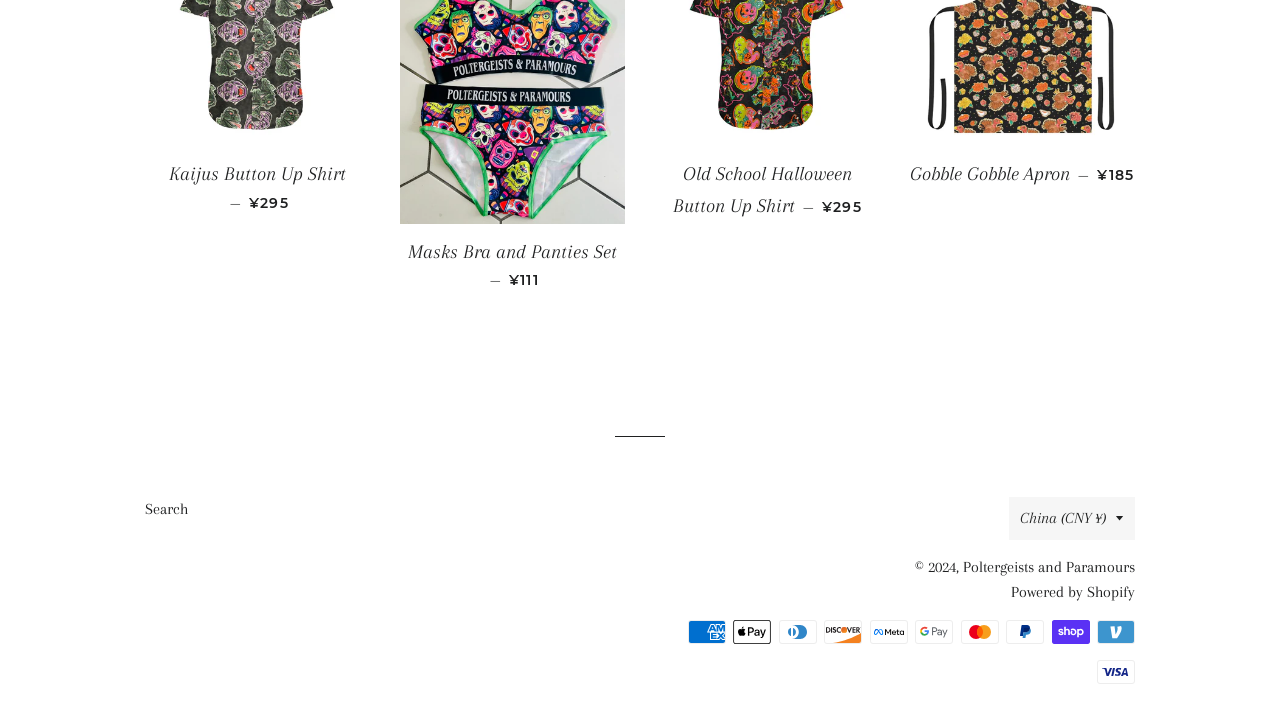Use a single word or phrase to respond to the question:
How many payment methods are displayed?

12